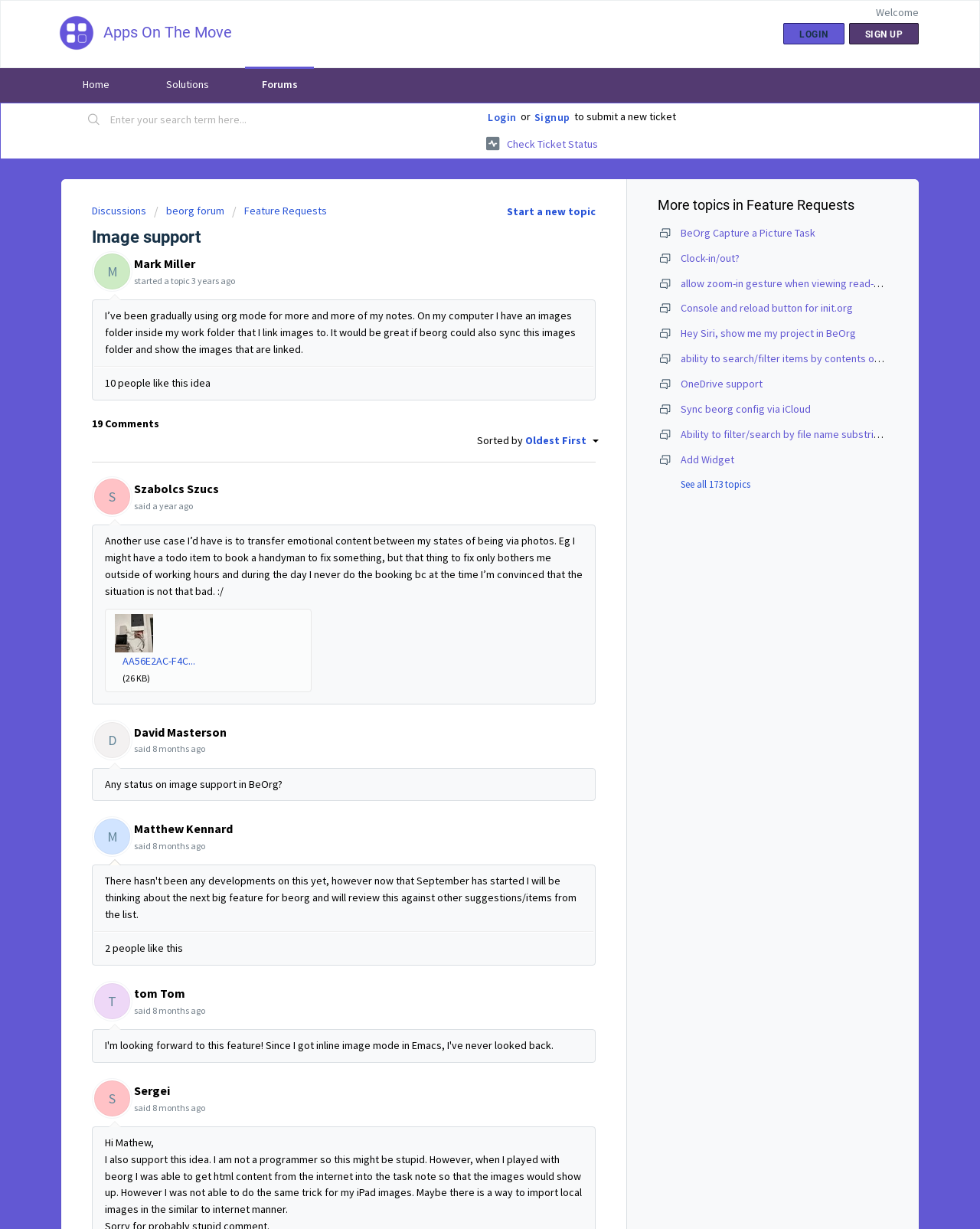Who started the topic of image support?
Using the visual information, answer the question in a single word or phrase.

Mark Miller